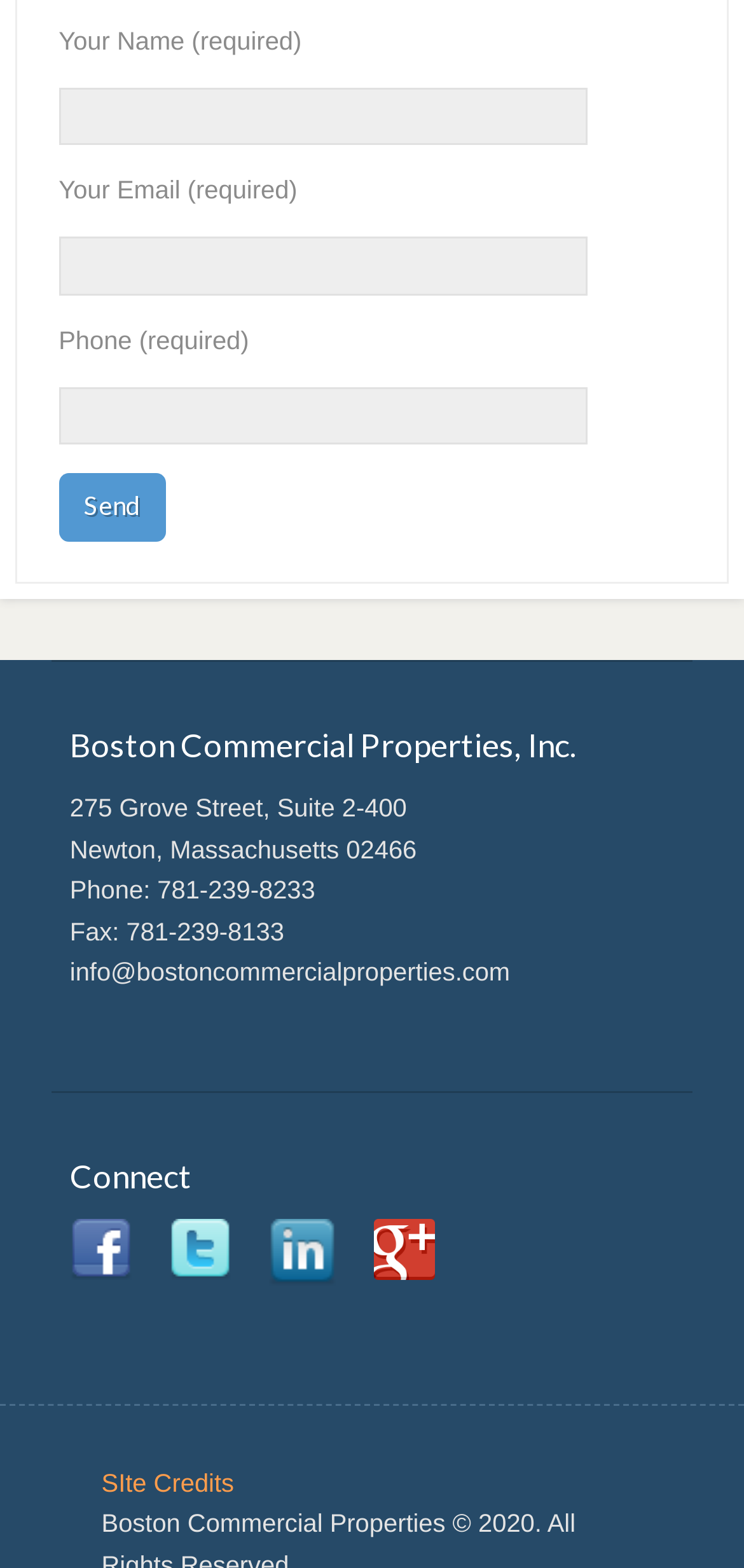Determine the bounding box coordinates for the element that should be clicked to follow this instruction: "Click the Send button". The coordinates should be given as four float numbers between 0 and 1, in the format [left, top, right, bottom].

[0.079, 0.302, 0.224, 0.345]